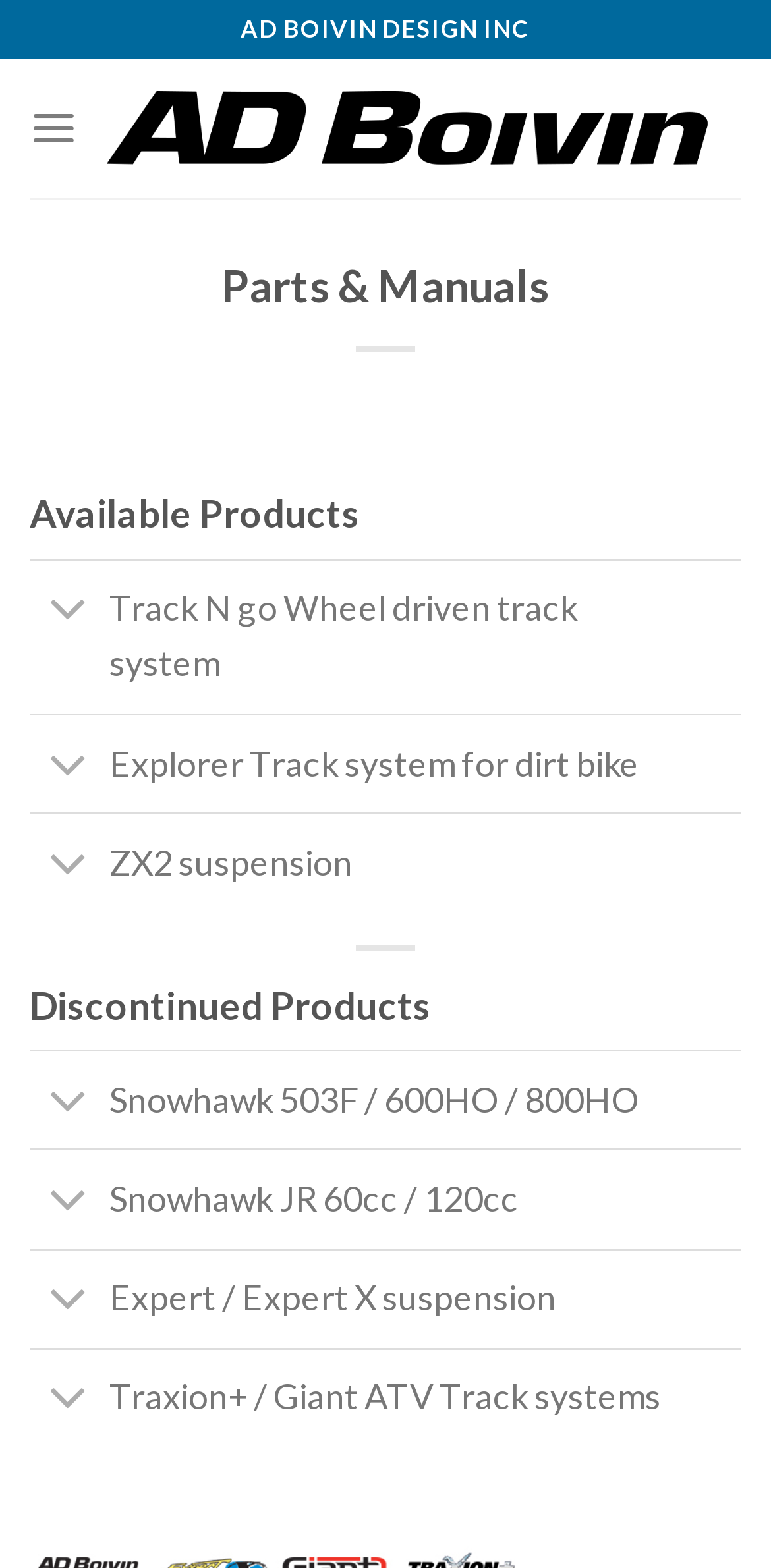Find the bounding box coordinates for the area that should be clicked to accomplish the instruction: "Toggle the Snowhawk 503F / 600HO / 800HO".

[0.038, 0.677, 0.139, 0.731]